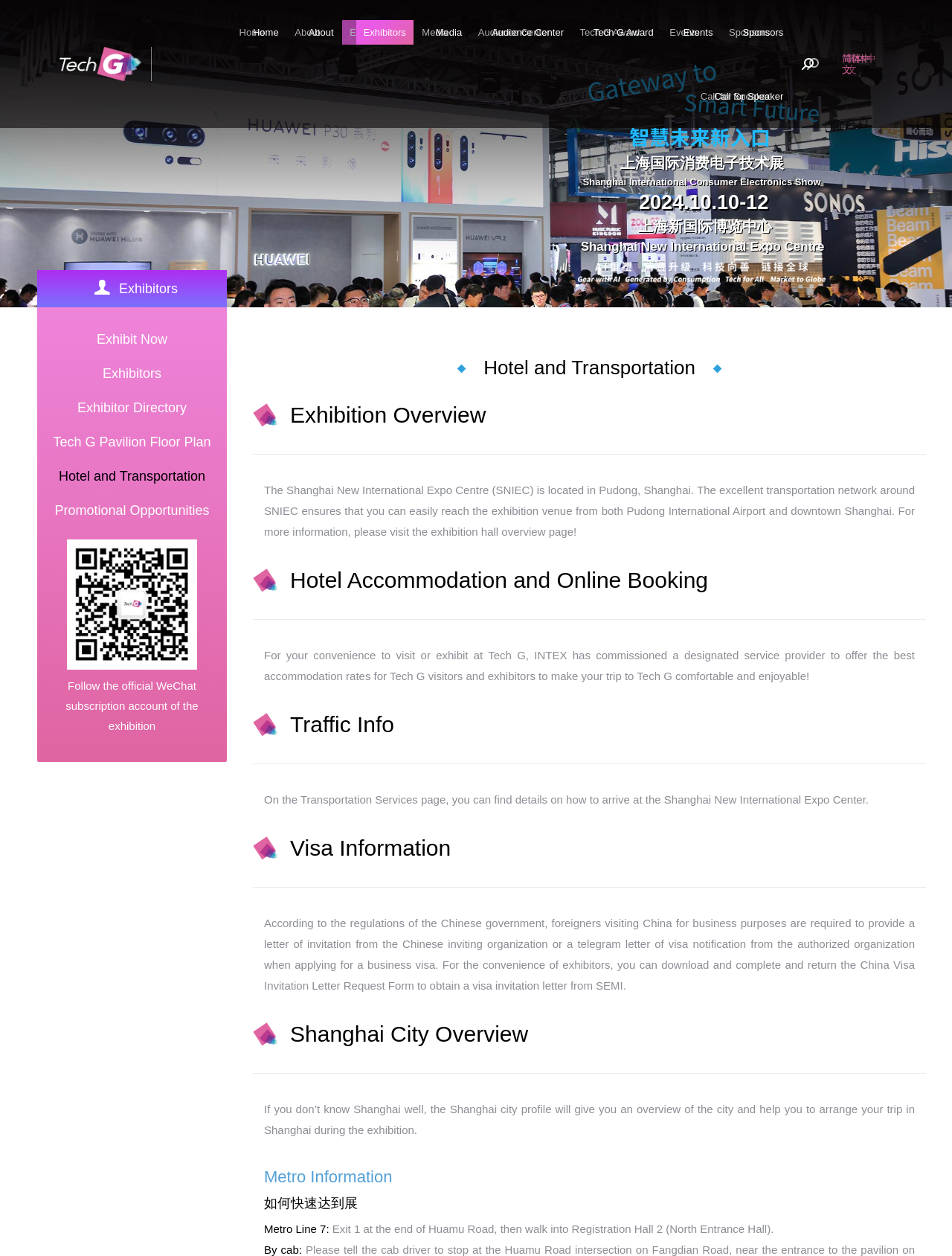Identify the bounding box coordinates of the clickable section necessary to follow the following instruction: "Go to Home page". The coordinates should be presented as four float numbers from 0 to 1, i.e., [left, top, right, bottom].

[0.258, 0.016, 0.301, 0.036]